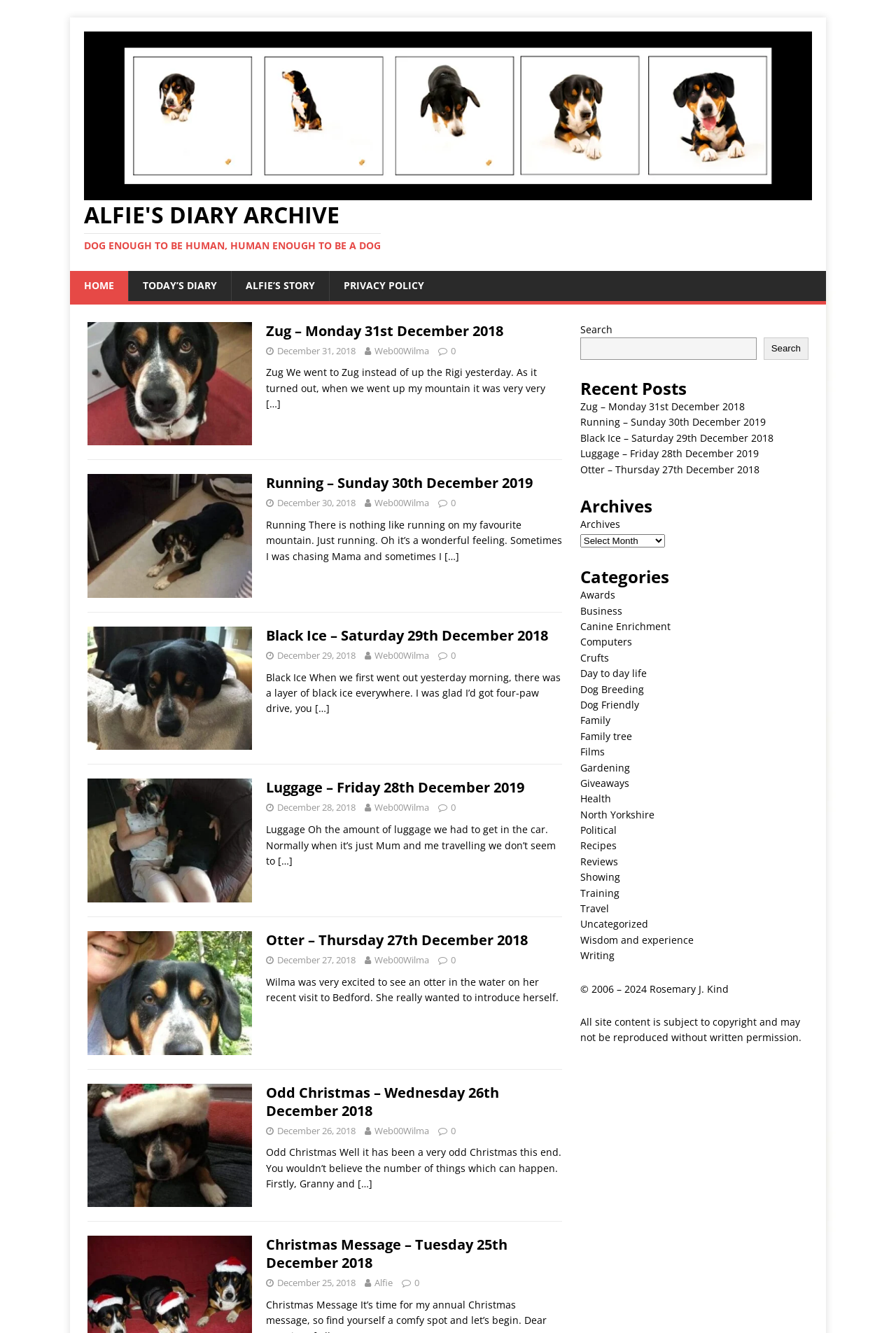Generate a detailed explanation of the webpage's features and information.

The webpage is an archive of a dog's diary, featuring a collection of articles and stories about the dog's daily life and adventures. At the top of the page, there is a header section with a logo and a navigation menu with links to "HOME", "TODAY'S DIARY", "ALFIE'S STORY", and "PRIVACY POLICY".

Below the header, there are six articles or diary entries, each with a heading, a date, and a brief summary or excerpt. The articles are arranged in a vertical column, with the most recent entry at the top. Each article has a figure or image associated with it, which is positioned to the left of the text.

The first article, "Zug – Monday 31st December 2018", describes a trip to Zug and features a link to read more. The second article, "Running – Sunday 30th December 2018", is about the dog's love of running on its favorite mountain. The third article, "Black Ice – Saturday 29th December 2018", tells the story of navigating black ice on a morning walk.

The fourth article, "Luggage – Friday 28th December 2019", is about packing luggage for a trip, while the fifth article, "Otter – Thursday 27th December 2018", describes an encounter with an otter. The sixth and final article, "Odd Christmas – Wednesday 26th December 2018", is a Christmas message from the dog.

Each article has a similar structure, with a heading, a date, and a brief summary or excerpt, followed by a "read more" link. The articles are separated by a small gap, making it easy to distinguish between them. Overall, the webpage has a clean and simple design, with a focus on showcasing the dog's diary entries.